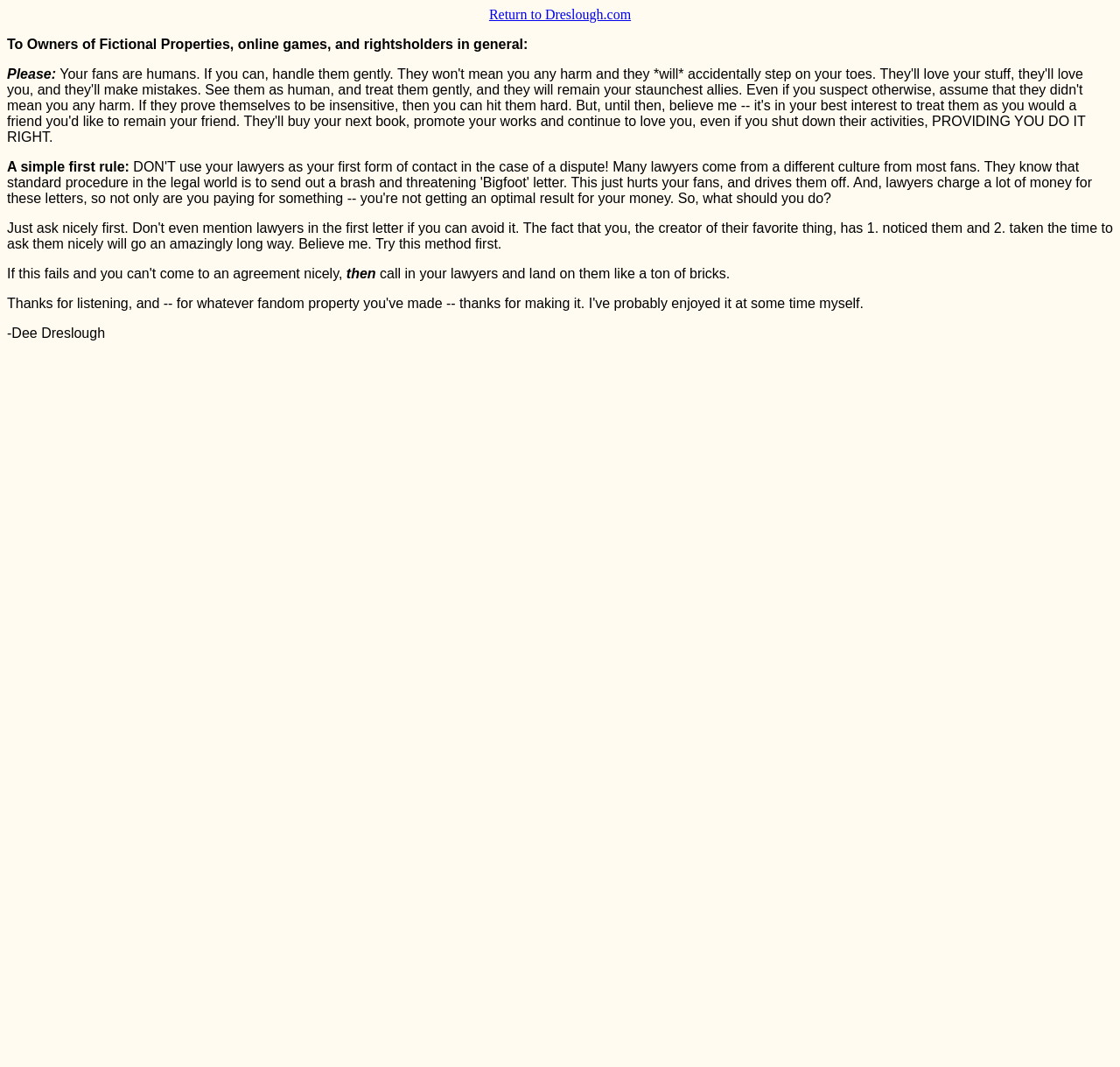Please reply with a single word or brief phrase to the question: 
What is the author's advice to owners of fictional properties?

Treat fans like humans